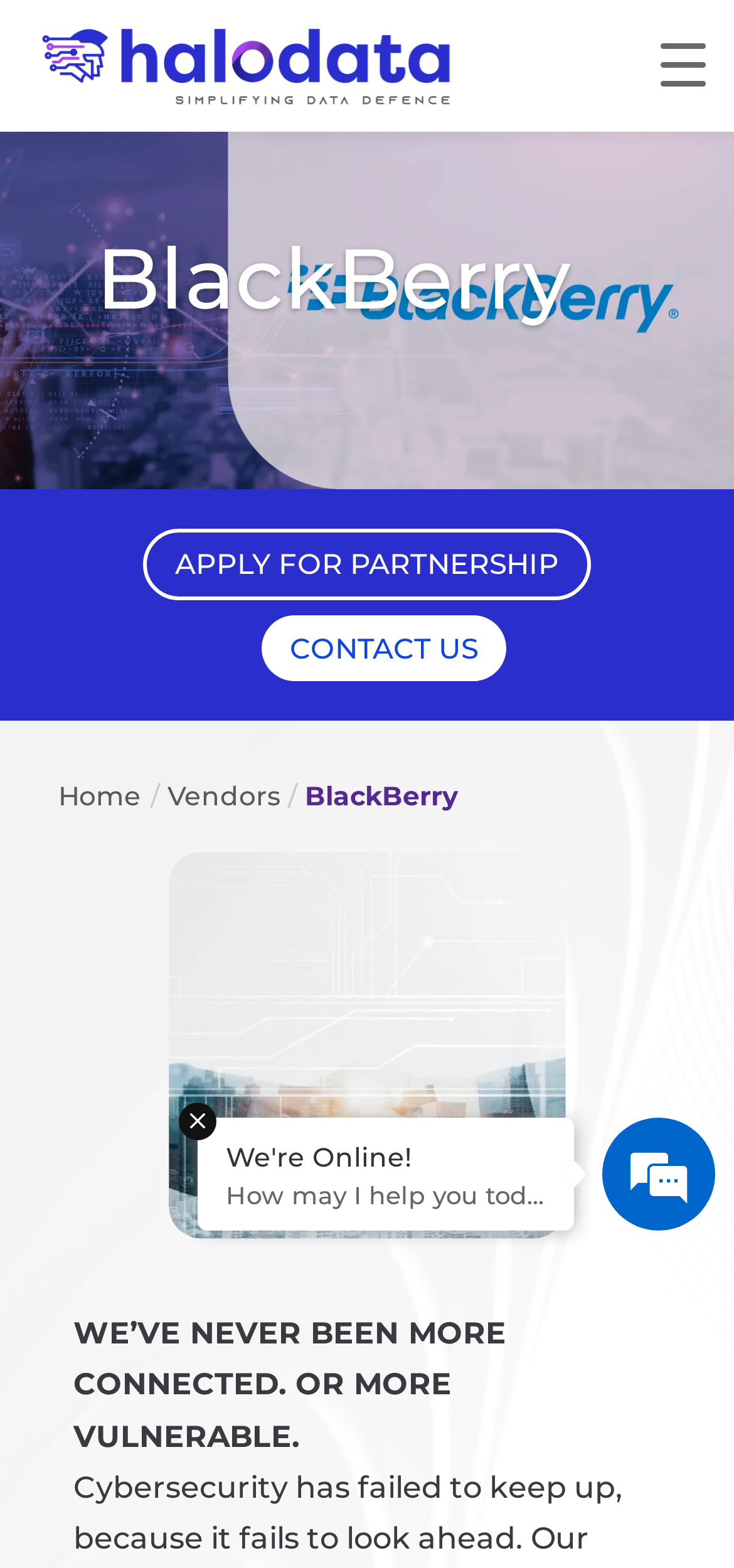Produce an extensive caption that describes everything on the webpage.

The webpage is about BlackBerry Intelligent Security, with a prominent heading "BlackBerry" at the top center of the page. Below the heading, there are two links, "APPLY FOR PARTNERSHIP" and "CONTACT US", positioned side by side, taking up about half of the page's width. 

To the left of these links, there is a navigation menu consisting of three links: "Home", "Vendors", and "BlackBerry", separated by a slash. 

Further down, there is a large image that spans about two-thirds of the page's width. Above the image, there is a paragraph of text that reads "WE’VE NEVER BEEN MORE CONNECTED. OR MORE VULNERABLE." 

At the bottom right corner of the page, there is a section with a "We're Online!" message, a chatbot-like interface with the question "How may I help you today?", and an emphasis element.